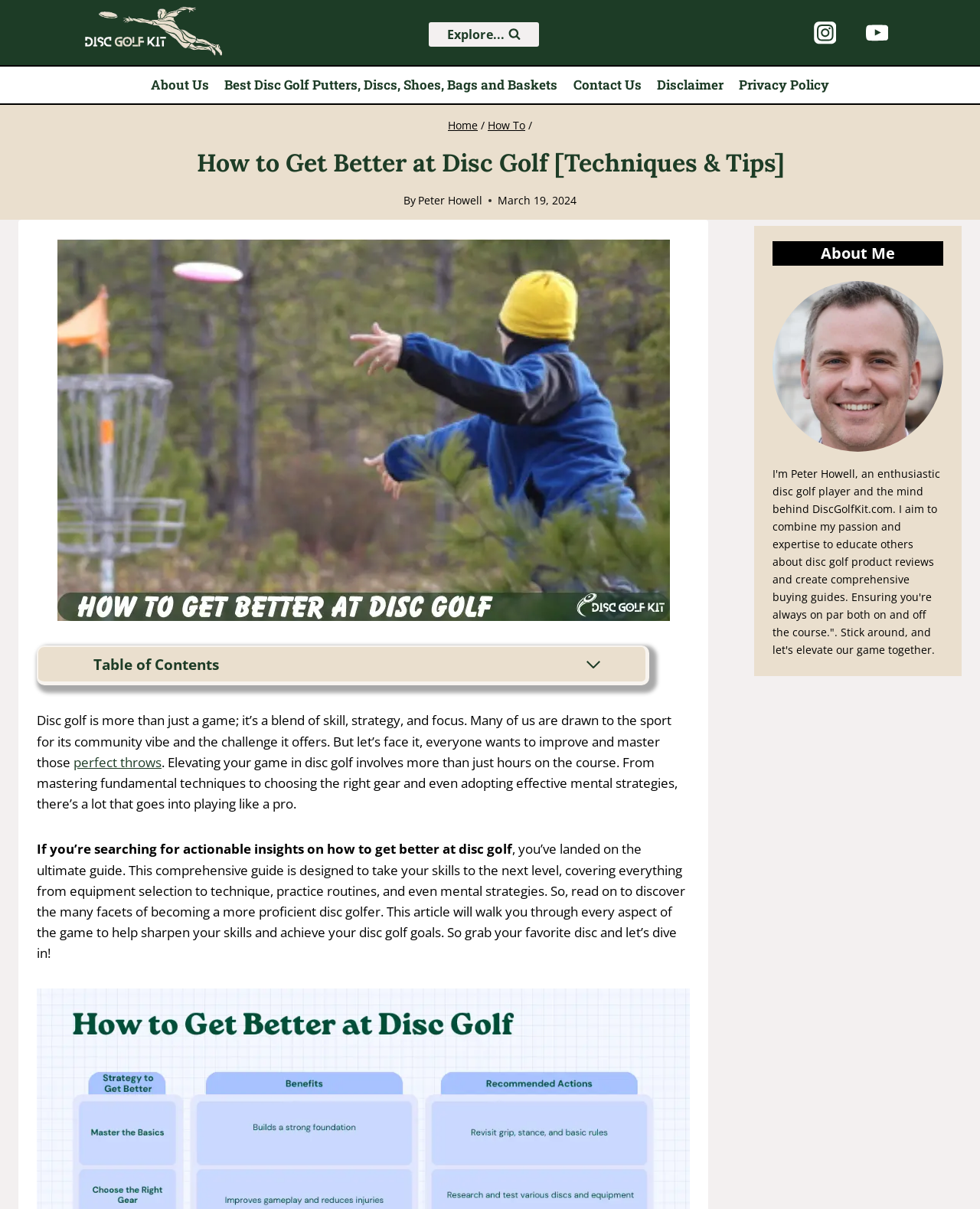Please determine the bounding box coordinates of the element's region to click in order to carry out the following instruction: "Expand Table of Contents". The coordinates should be four float numbers between 0 and 1, i.e., [left, top, right, bottom].

[0.596, 0.542, 0.615, 0.557]